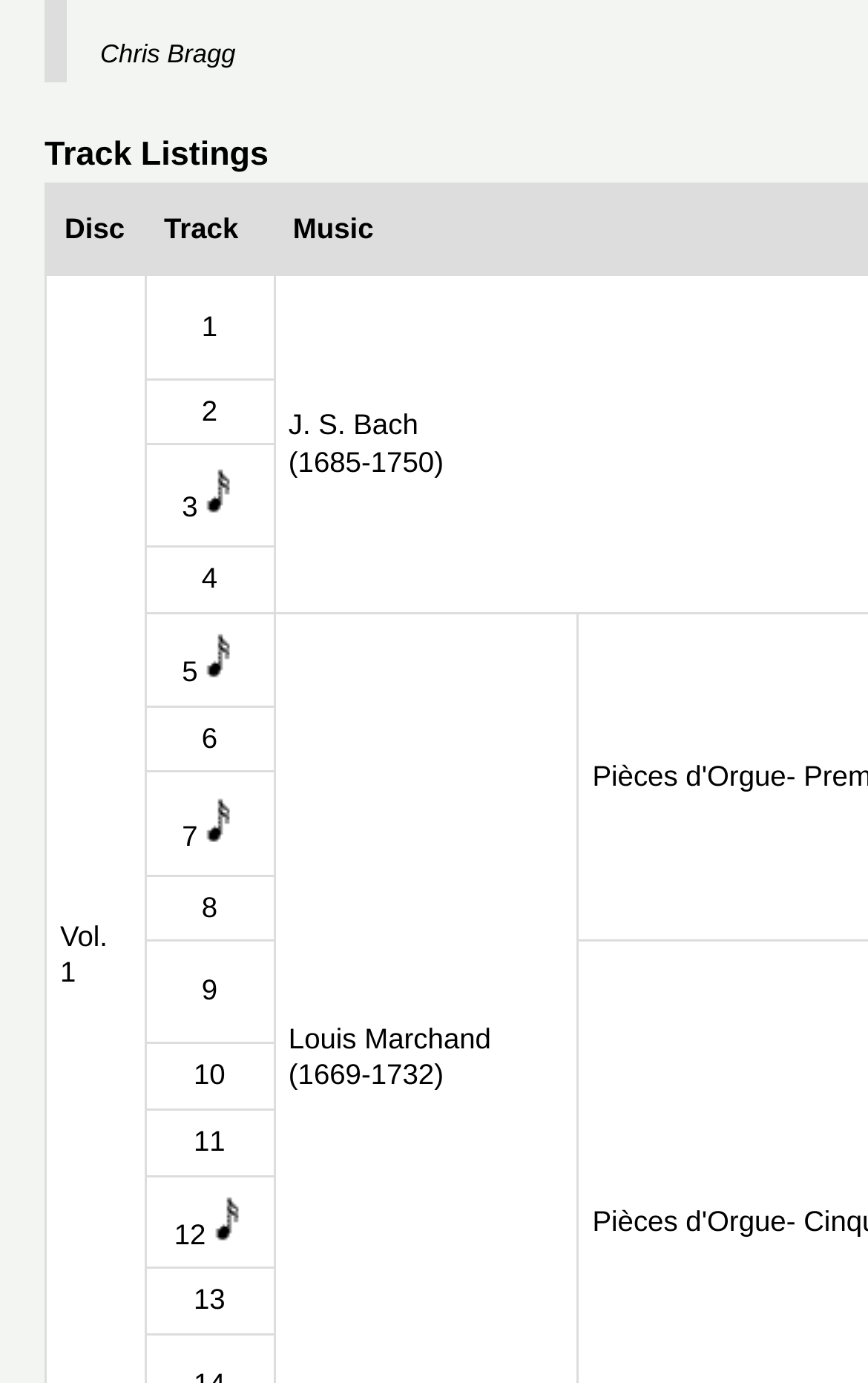What are the two column headers?
Please provide a comprehensive answer based on the contents of the image.

The two column headers 'Disc' and 'Track' are displayed at the top of the grid, indicating that the grid is organized by these two categories.